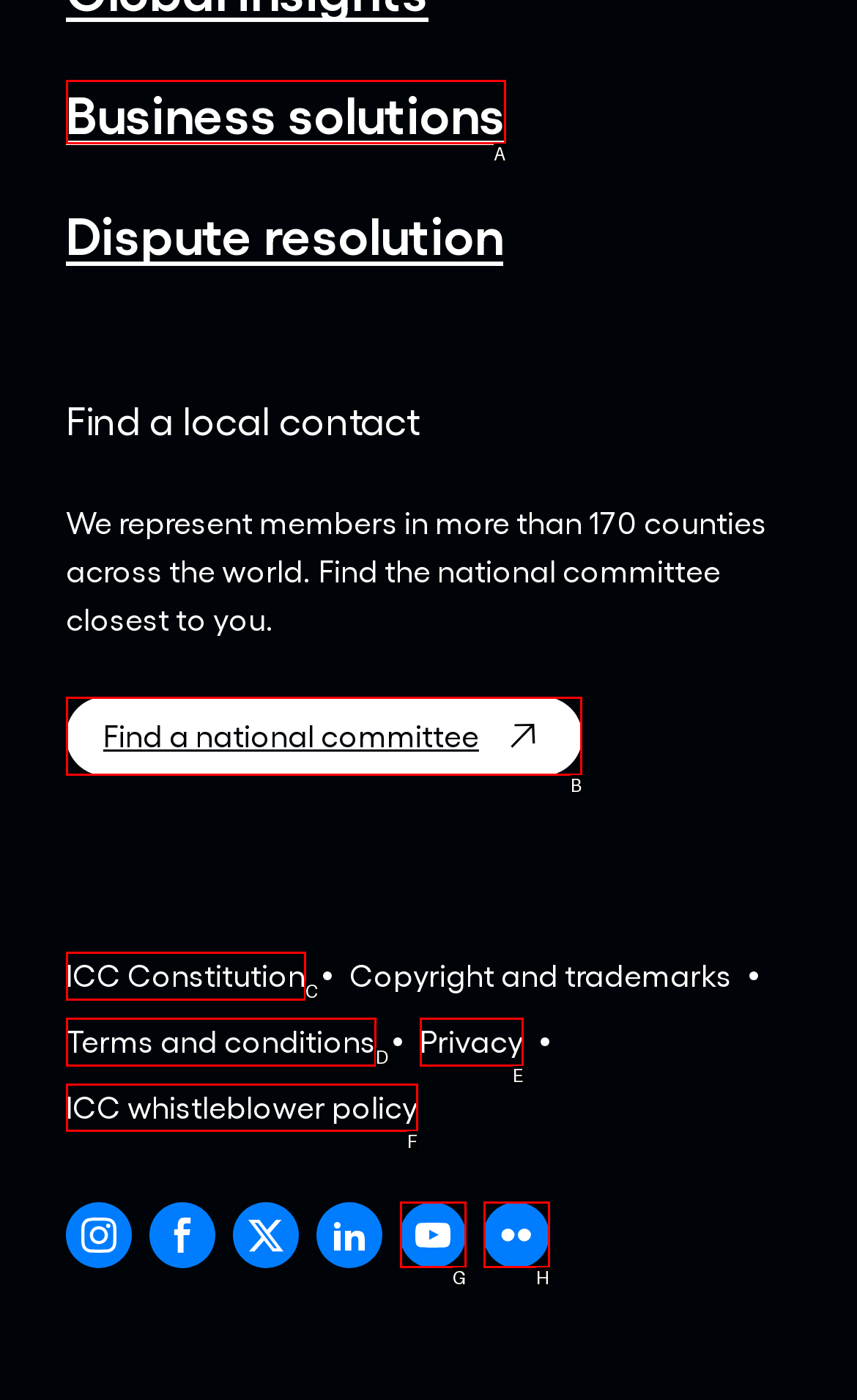Identify the correct UI element to click to achieve the task: Find a national committee.
Answer with the letter of the appropriate option from the choices given.

B